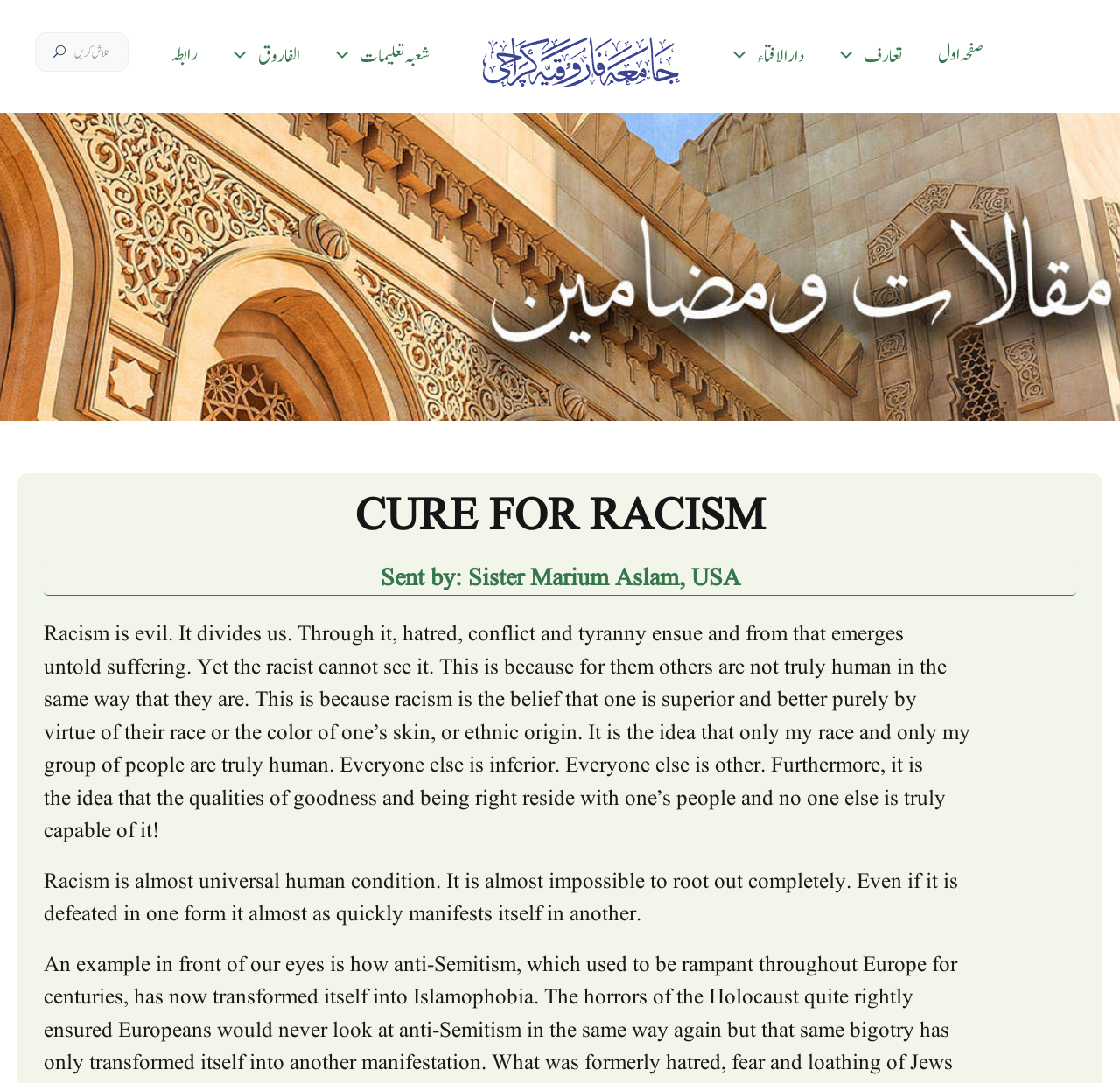What is the topic of the article?
Examine the image and give a concise answer in one word or a short phrase.

Racism